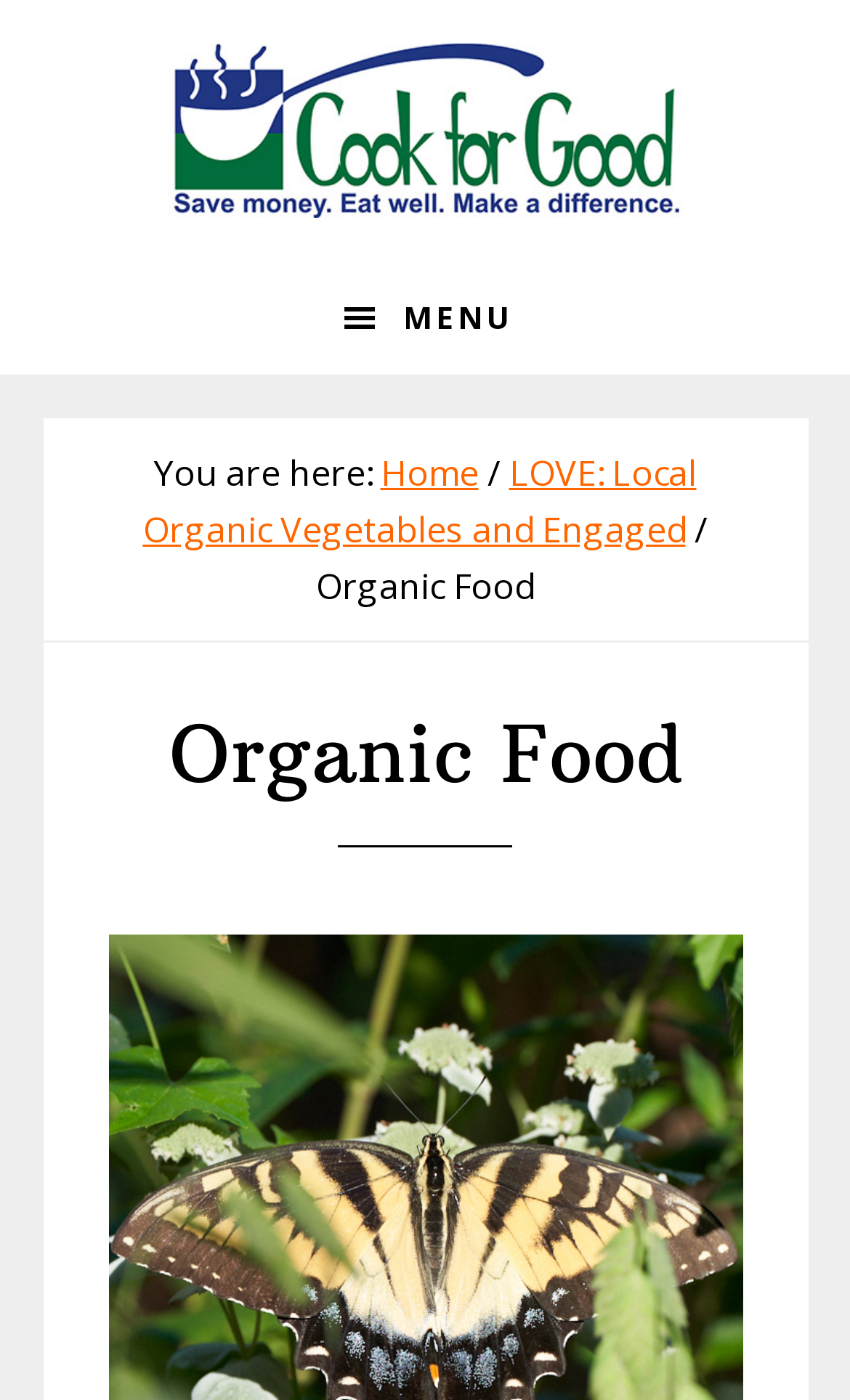What is the current page?
Look at the image and respond with a one-word or short-phrase answer.

Organic Food